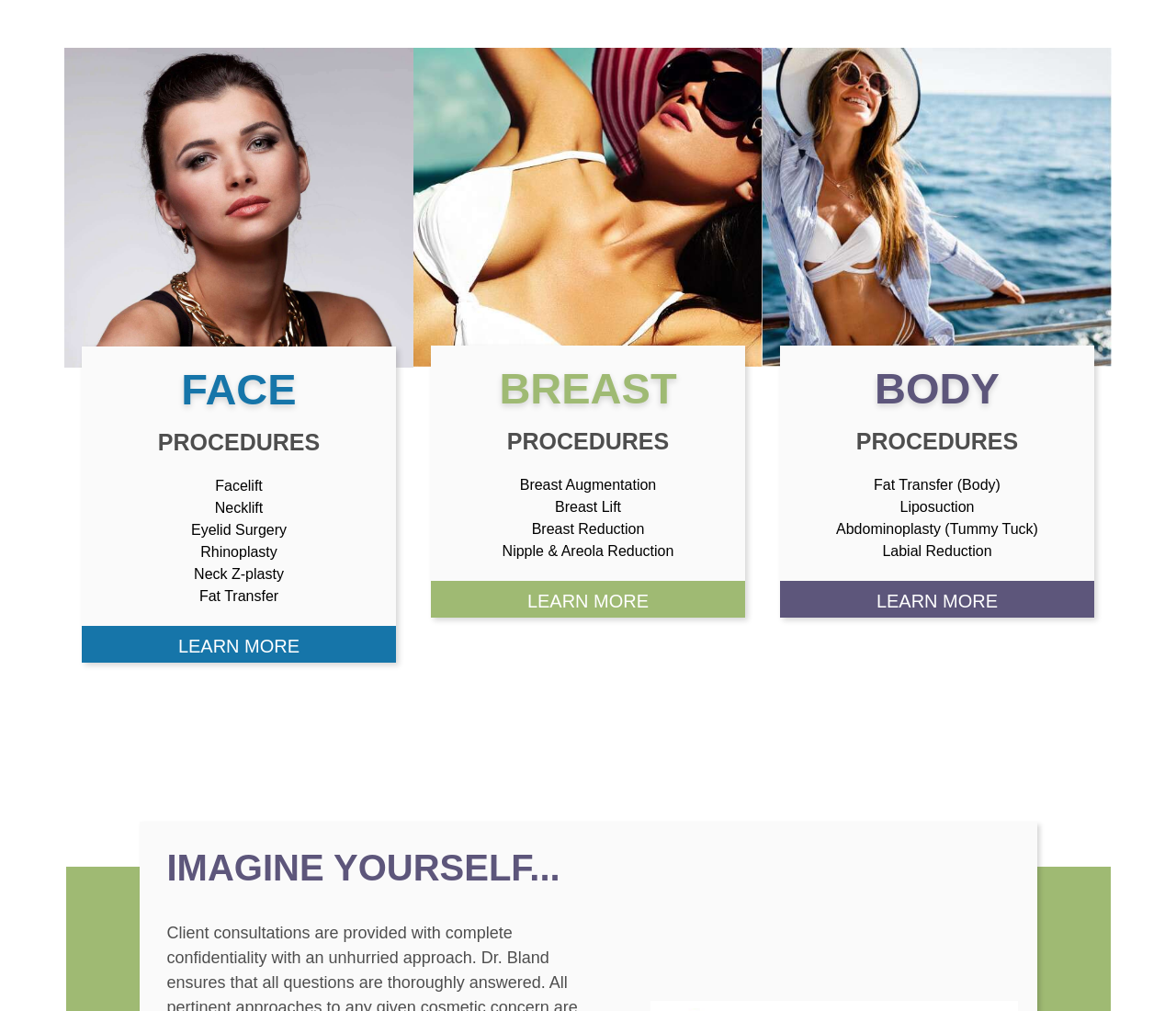For the element described, predict the bounding box coordinates as (top-left x, top-left y, bottom-right x, bottom-right y). All values should be between 0 and 1. Element description: Necklift

[0.183, 0.494, 0.224, 0.51]